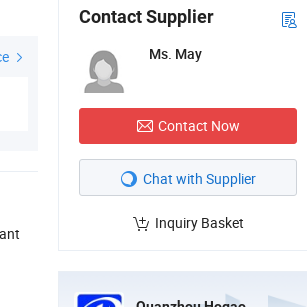How many prominent buttons are provided for users? Based on the image, give a response in one word or a short phrase.

Two